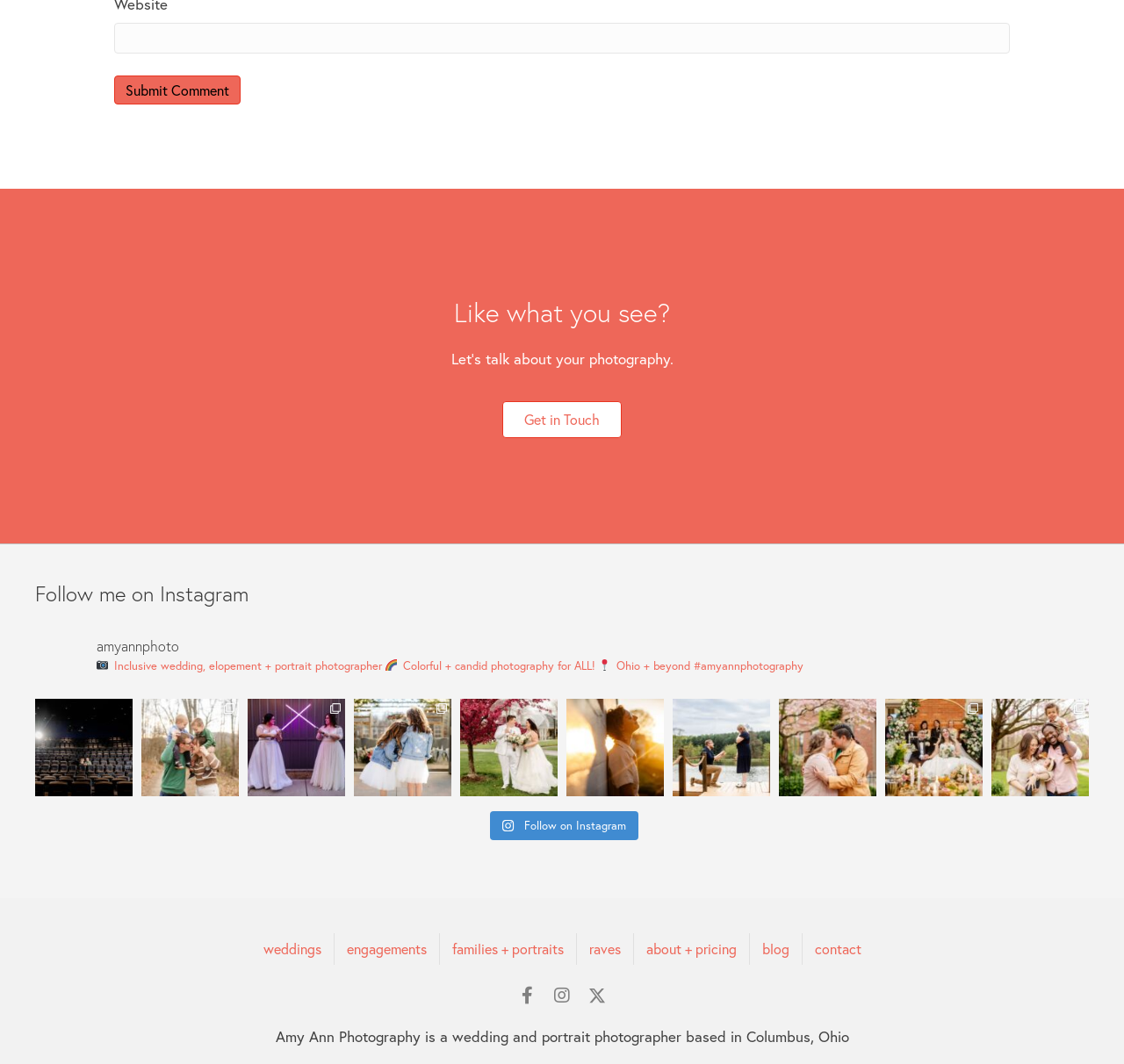Identify the bounding box coordinates of the element to click to follow this instruction: 'Check blog'. Ensure the coordinates are four float values between 0 and 1, provided as [left, top, right, bottom].

[0.667, 0.877, 0.713, 0.907]